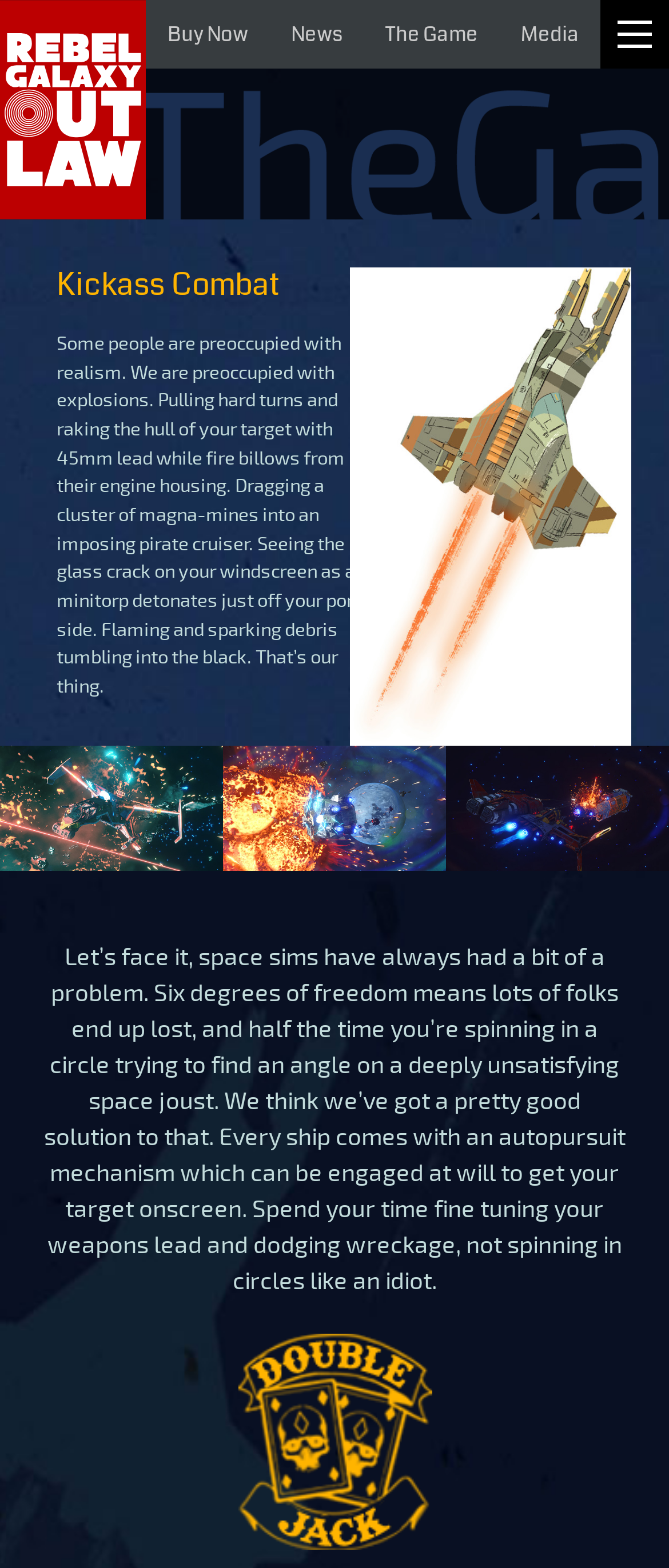What is the main theme of this game?
Please give a detailed and elaborate answer to the question based on the image.

Based on the webpage content, it appears that the game is focused on space combat, with descriptions of explosions, ship-to-ship combat, and evasive maneuvers. The text also highlights the game's unique features, such as autopursuit mechanisms, which suggests a strong emphasis on combat gameplay.